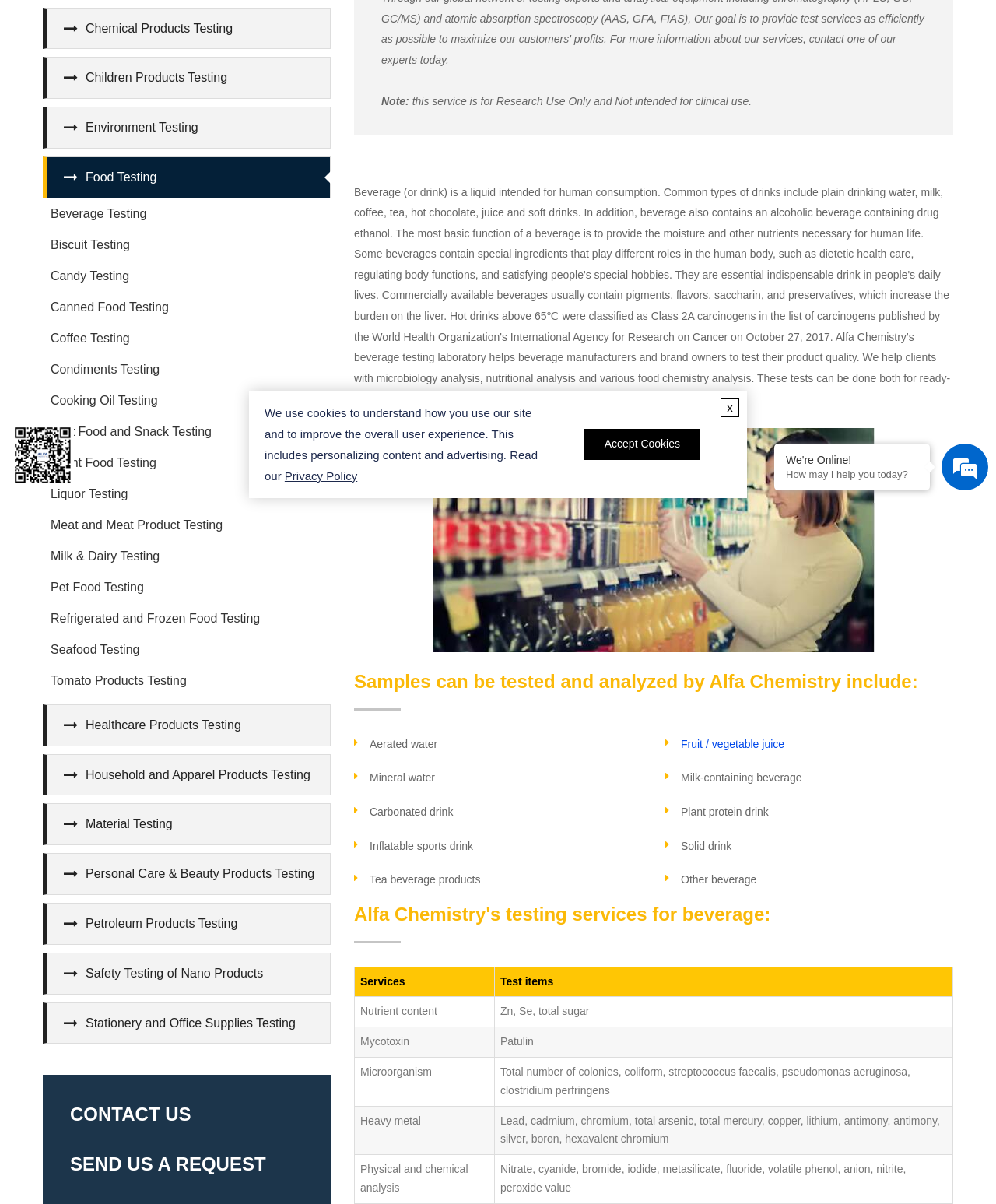Determine the bounding box coordinates of the UI element described by: "Site by Artlogic".

None